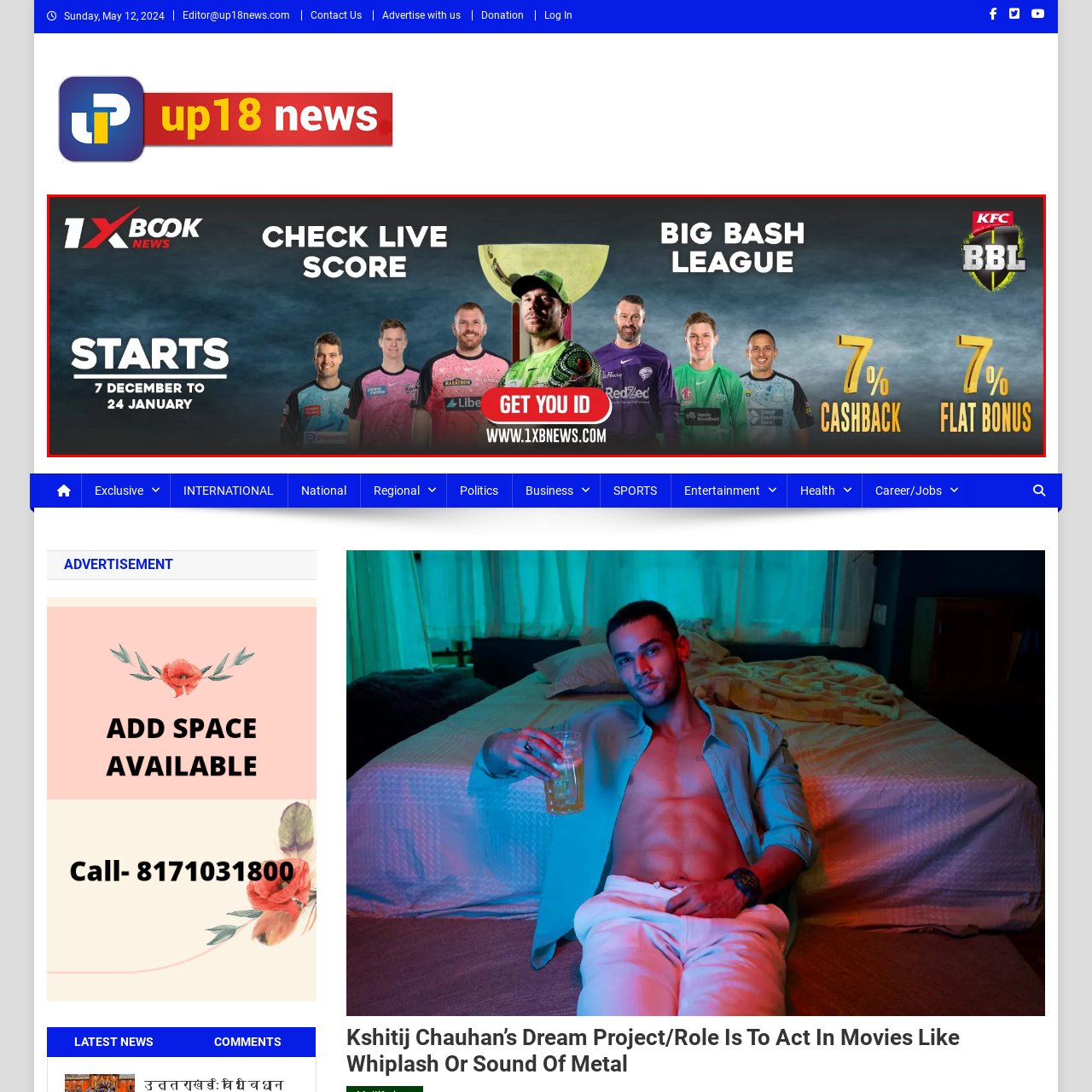What is the purpose of the 'GET YOU ID' button?
Look closely at the image contained within the red bounding box and answer the question in detail, using the visual information present.

The 'GET YOU ID' button is prominently displayed below the players, and its purpose is to encourage viewers to register or log in for updates. This is likely a call to action for fans to create an account or sign in to access exclusive content or features related to the Big Bash League.